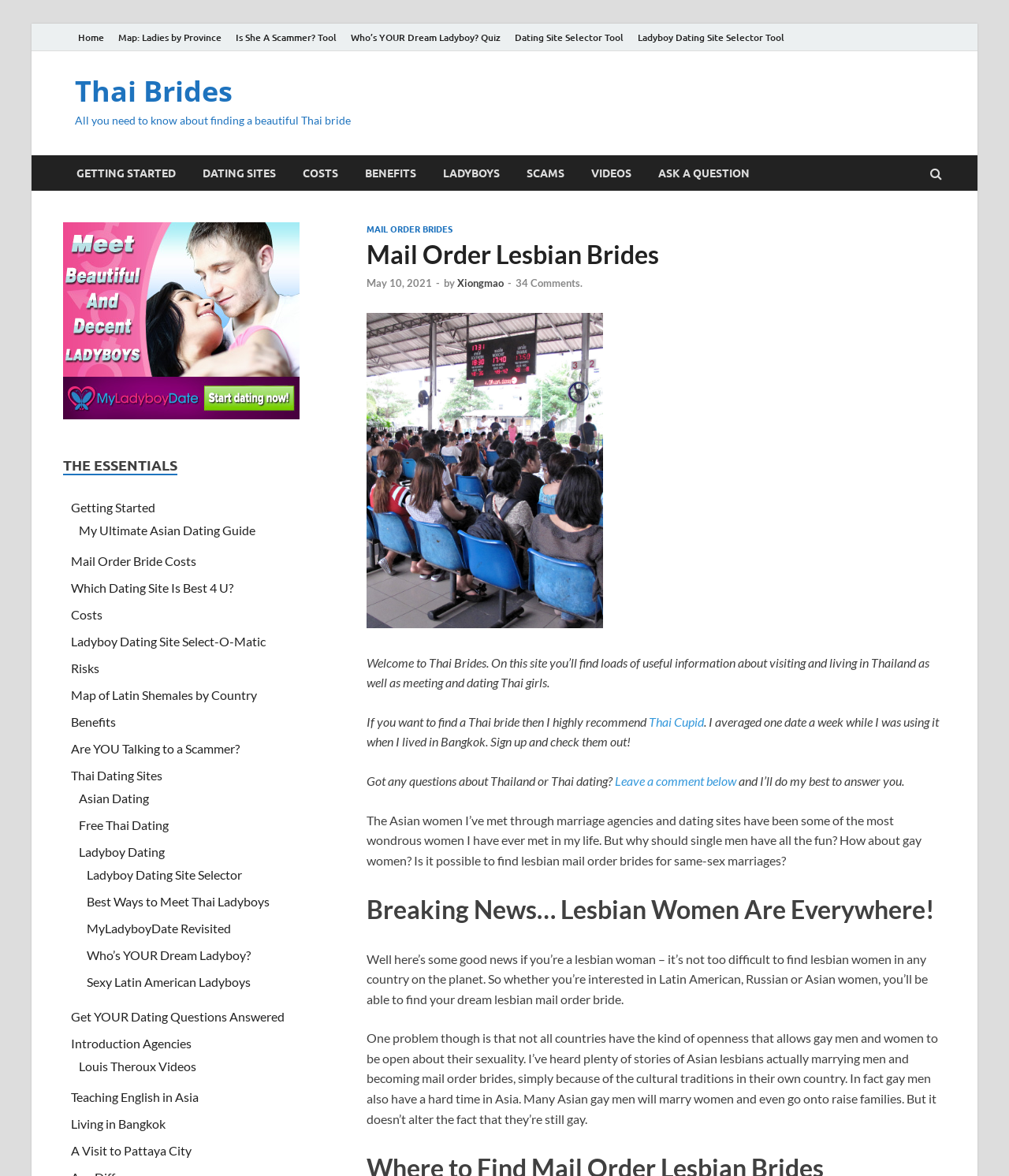Please determine the bounding box coordinates of the element's region to click for the following instruction: "Click on 'Getting Started'".

[0.07, 0.425, 0.154, 0.438]